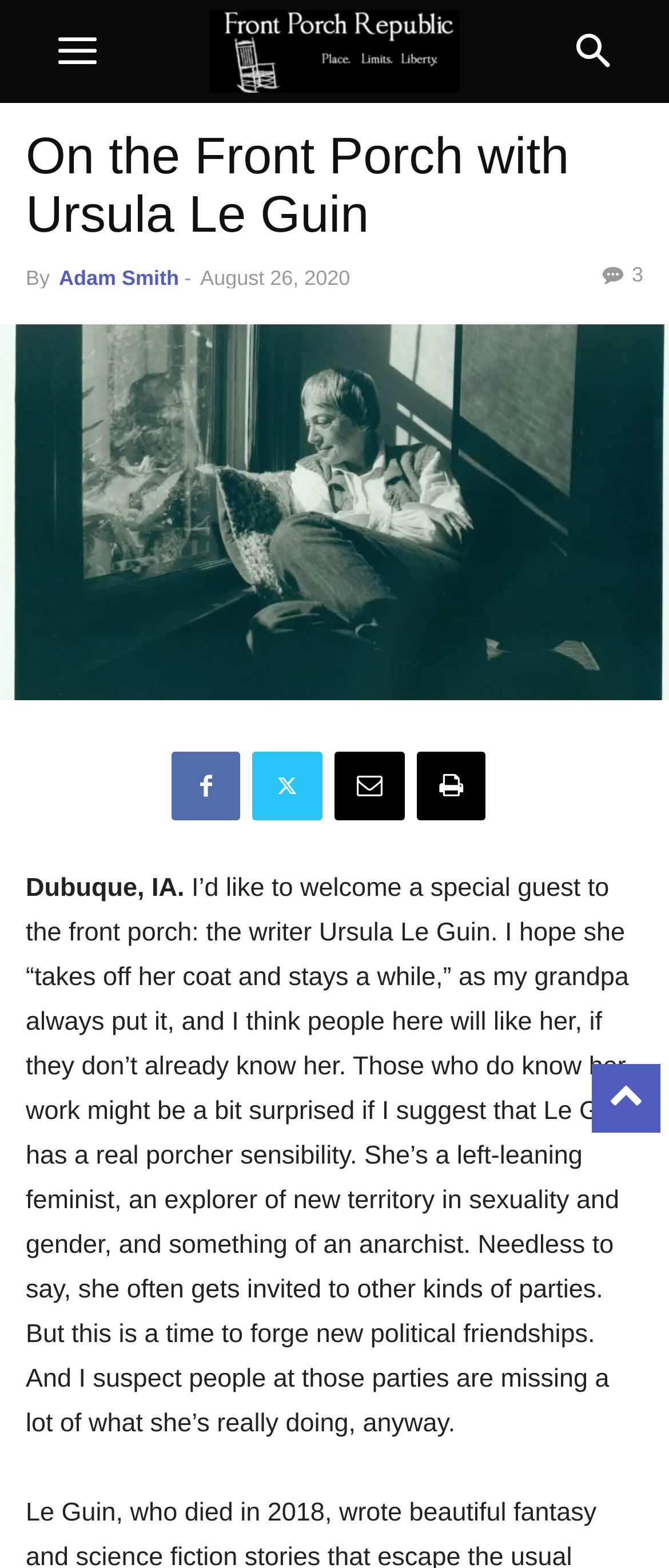Determine the bounding box coordinates for the area that needs to be clicked to fulfill this task: "Go to the top of the page". The coordinates must be given as four float numbers between 0 and 1, i.e., [left, top, right, bottom].

[0.885, 0.679, 0.987, 0.704]